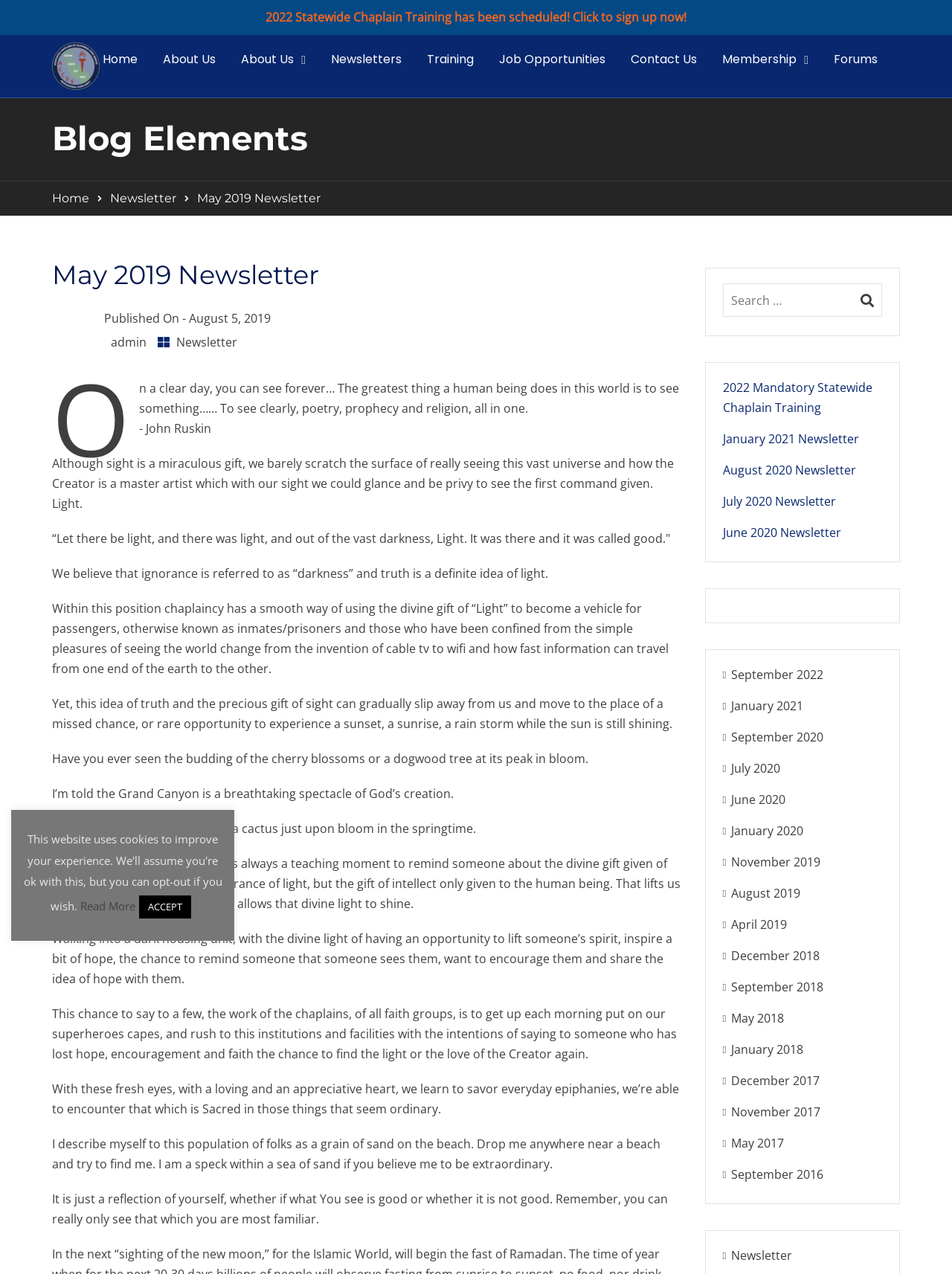Please find the bounding box coordinates of the element that needs to be clicked to perform the following instruction: "Go to the Home page". The bounding box coordinates should be four float numbers between 0 and 1, represented as [left, top, right, bottom].

[0.108, 0.033, 0.145, 0.059]